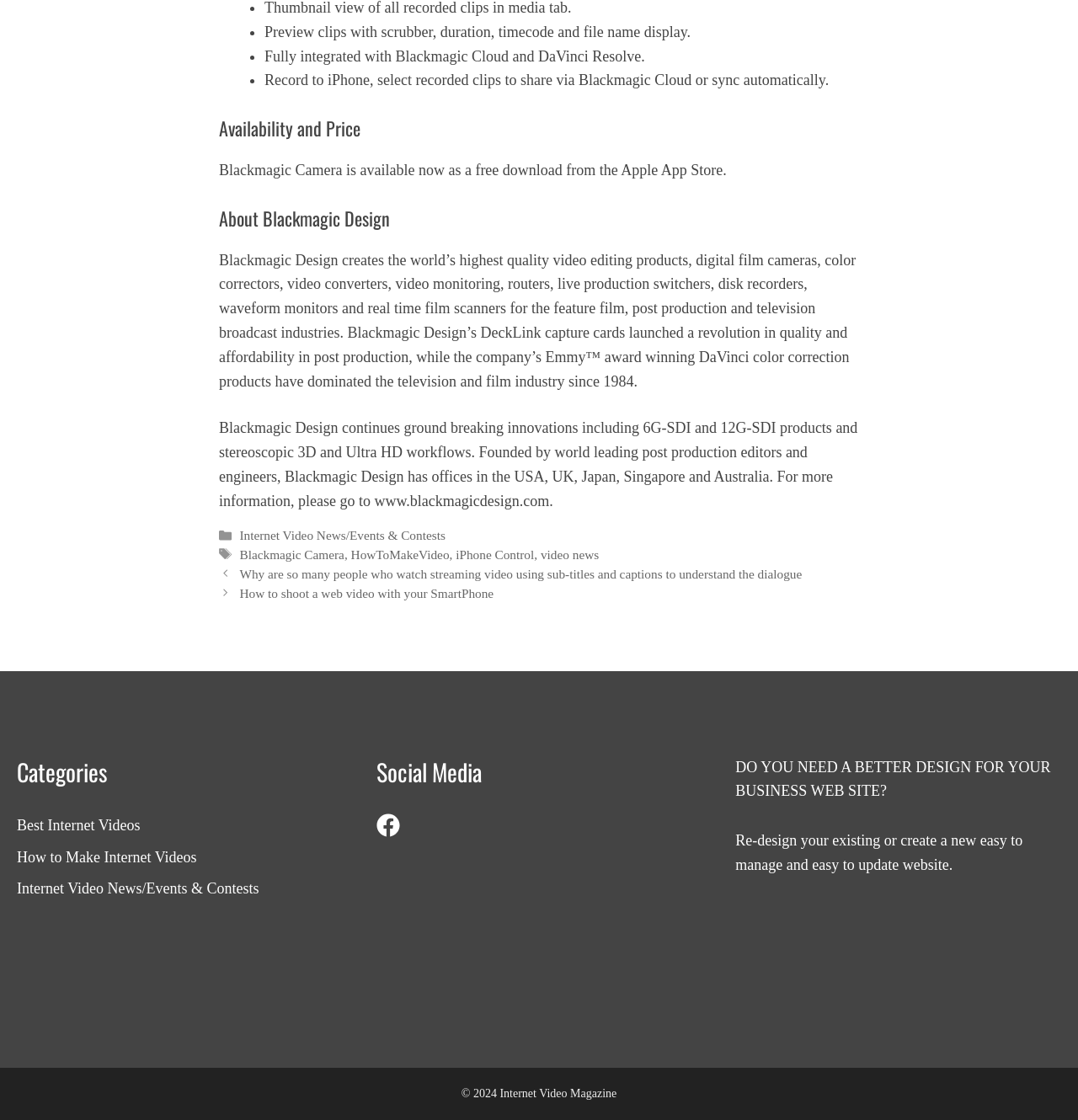Identify and provide the bounding box coordinates of the UI element described: "Best Internet Videos". The coordinates should be formatted as [left, top, right, bottom], with each number being a float between 0 and 1.

[0.016, 0.729, 0.13, 0.744]